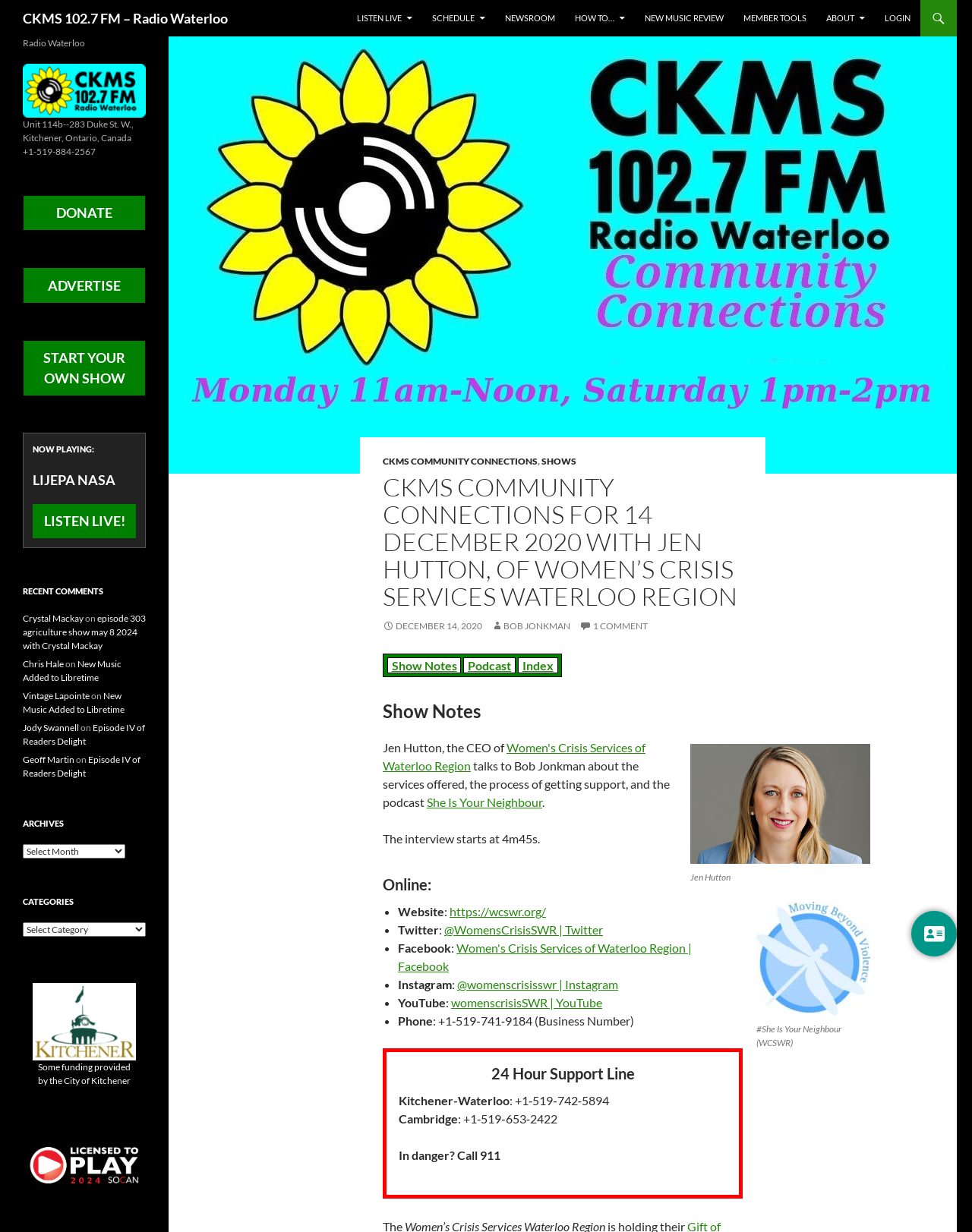Determine the bounding box coordinates for the clickable element to execute this instruction: "Visit the CKMS COMMUNITY CONNECTIONS page". Provide the coordinates as four float numbers between 0 and 1, i.e., [left, top, right, bottom].

[0.394, 0.37, 0.553, 0.379]